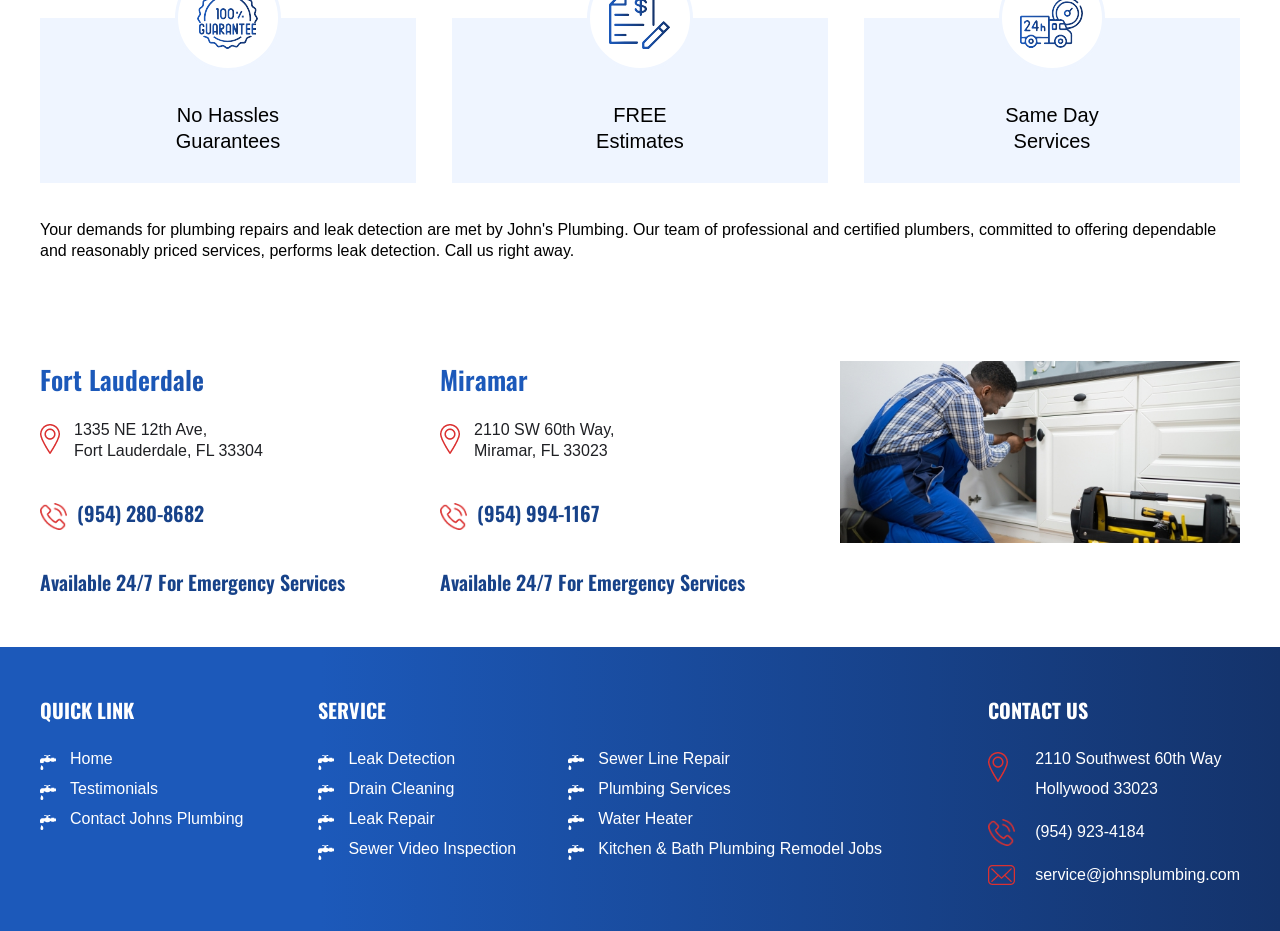How many locations are served by Johns Plumbing?
Please utilize the information in the image to give a detailed response to the question.

Based on the webpage, I can see two locations mentioned: Fort Lauderdale and Miramar, which suggests that Johns Plumbing serves at least two locations.